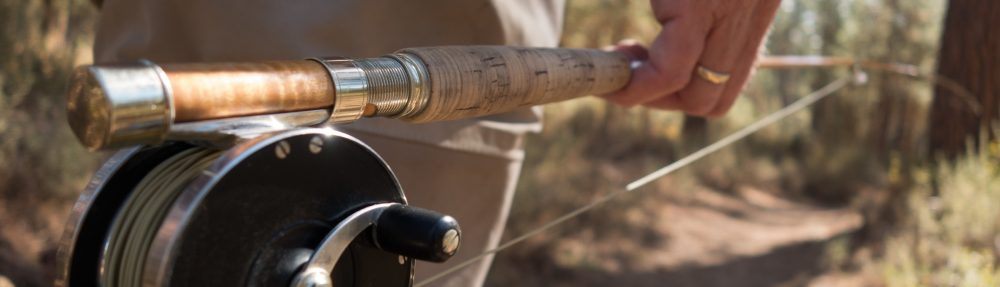Provide a one-word or short-phrase response to the question:
Where is the idyllic fishing experience hinted at?

Hat Creek, CA